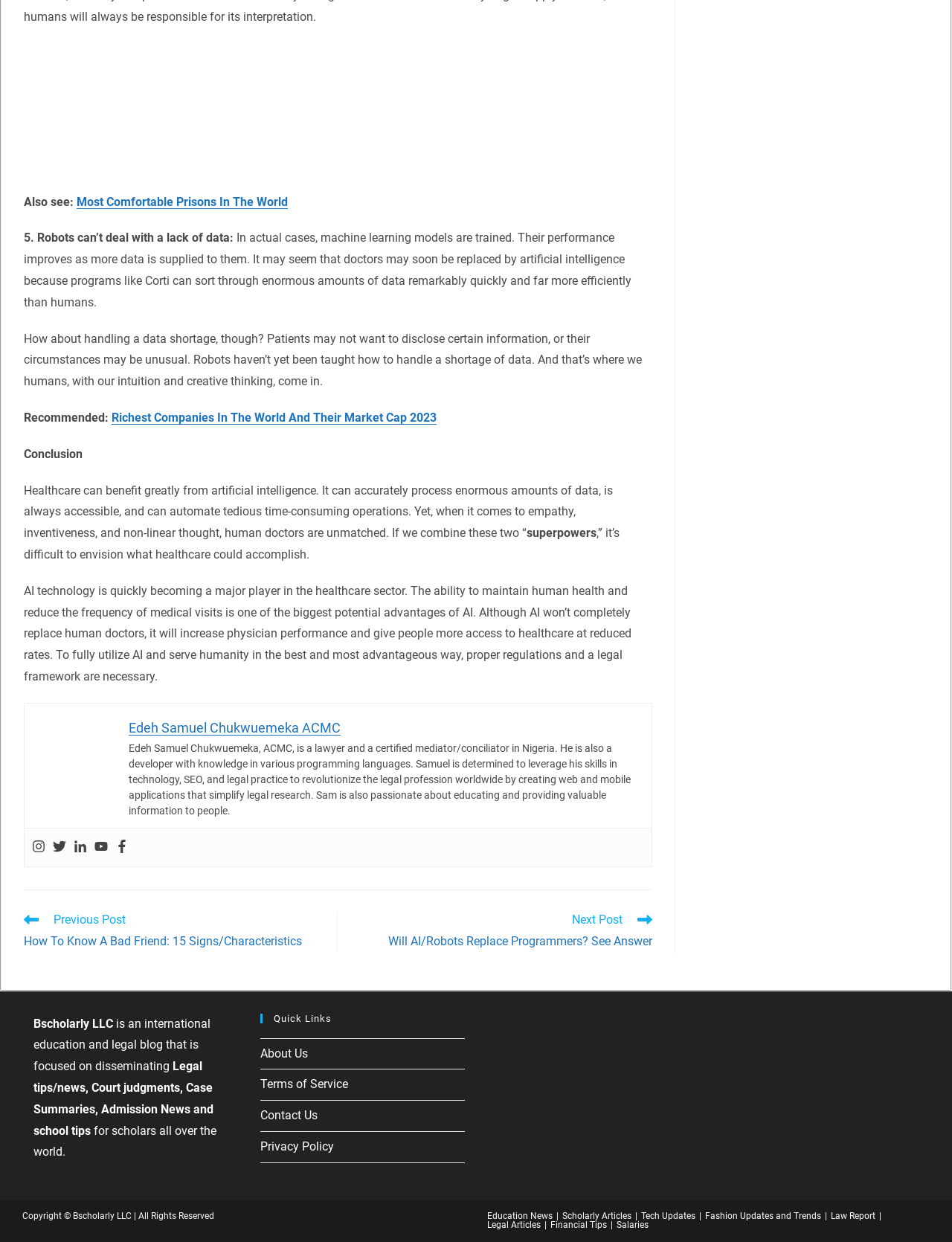Please mark the clickable region by giving the bounding box coordinates needed to complete this instruction: "Read more articles".

[0.025, 0.716, 0.685, 0.767]